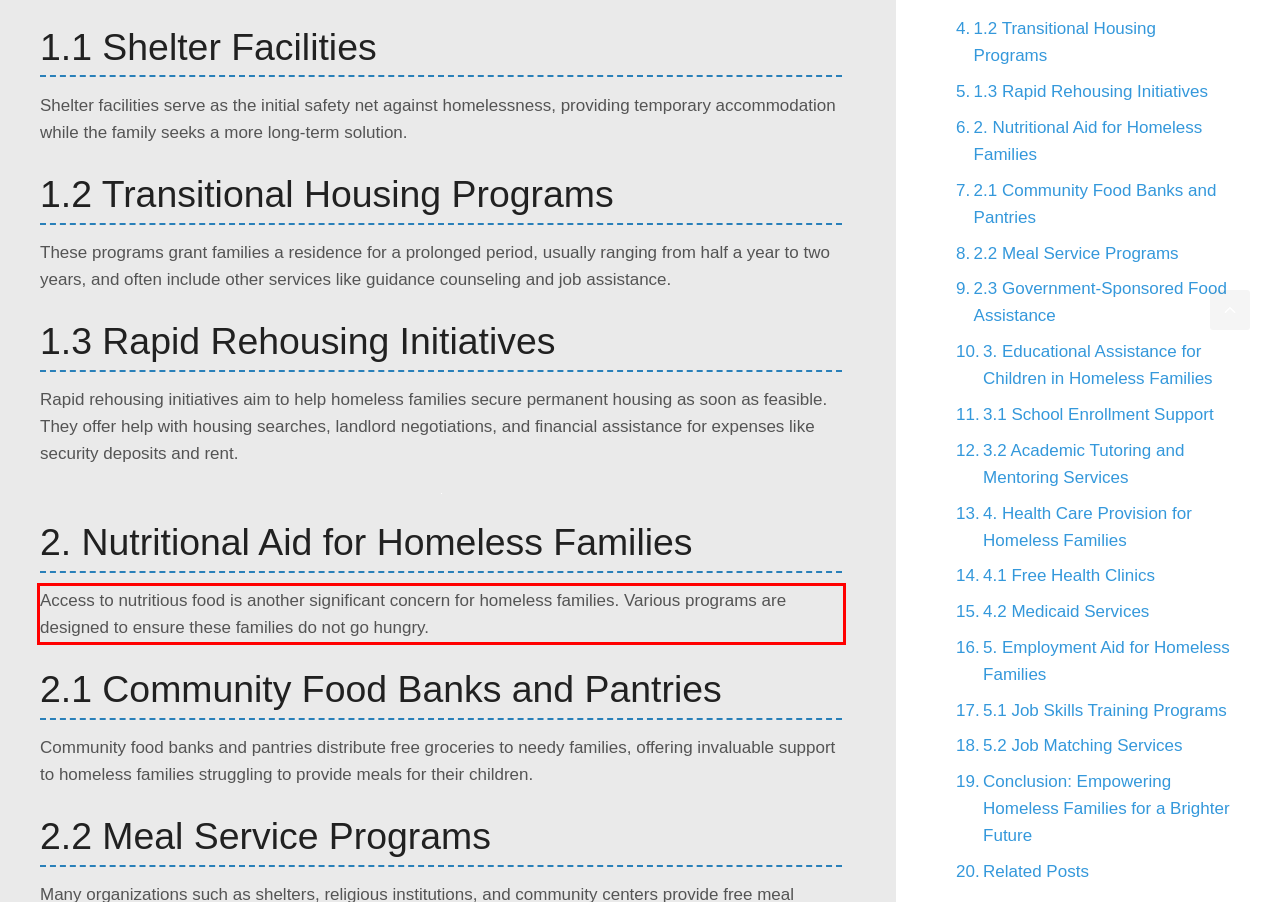You are provided with a webpage screenshot that includes a red rectangle bounding box. Extract the text content from within the bounding box using OCR.

Access to nutritious food is another significant concern for homeless families. Various programs are designed to ensure these families do not go hungry.